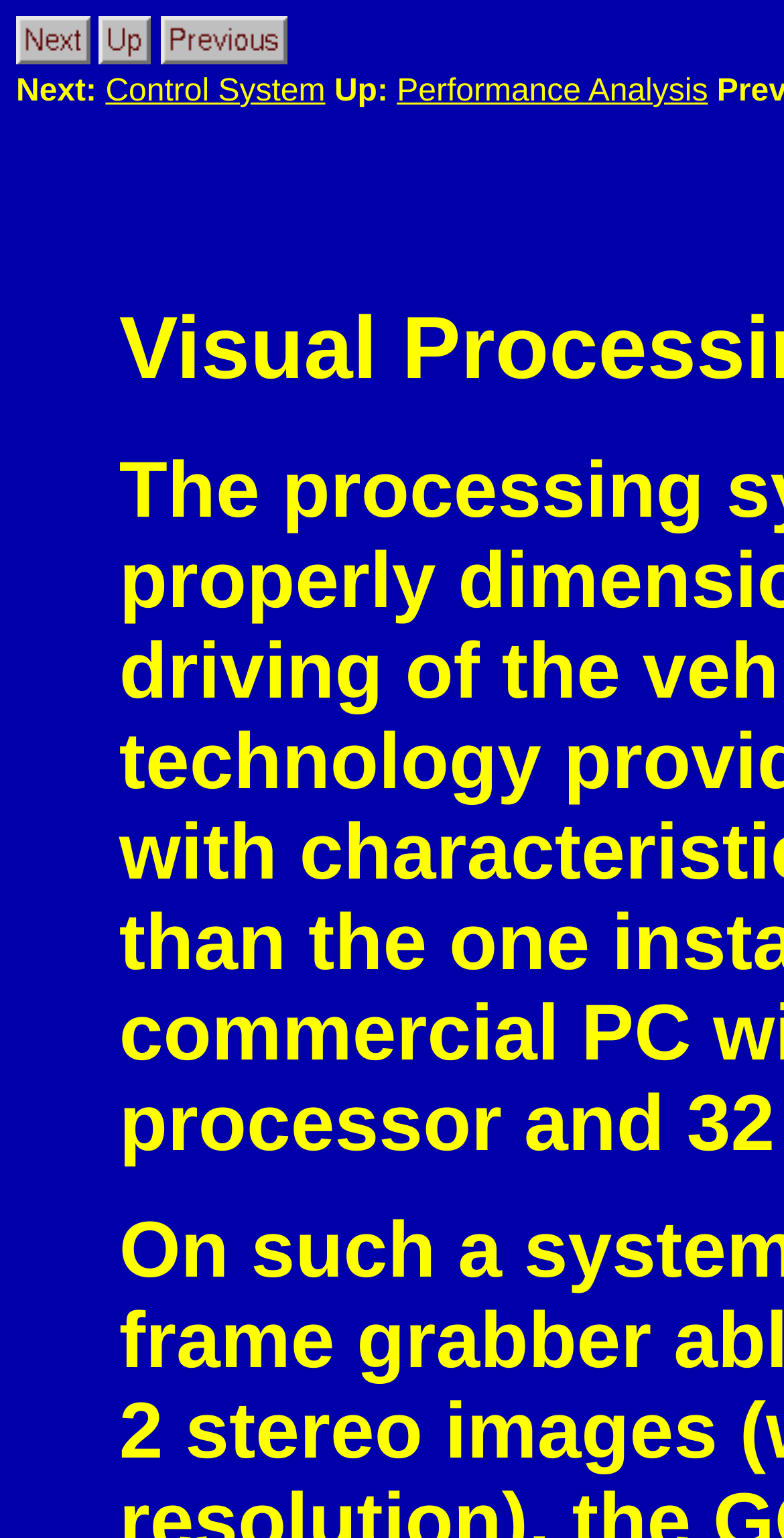Respond with a single word or phrase to the following question: What is the purpose of the 'previous' button?

To navigate backward